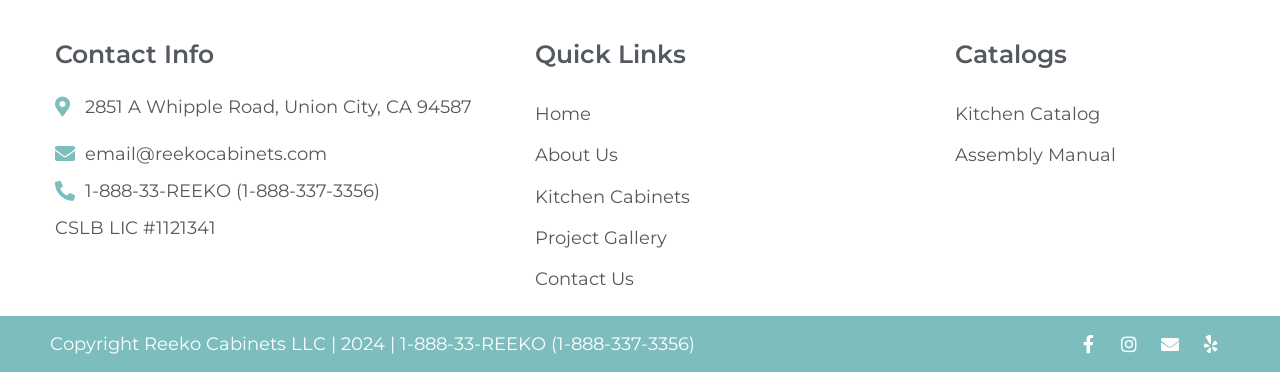Pinpoint the bounding box coordinates of the clickable area necessary to execute the following instruction: "Visit the home page". The coordinates should be given as four float numbers between 0 and 1, namely [left, top, right, bottom].

[0.418, 0.252, 0.723, 0.364]